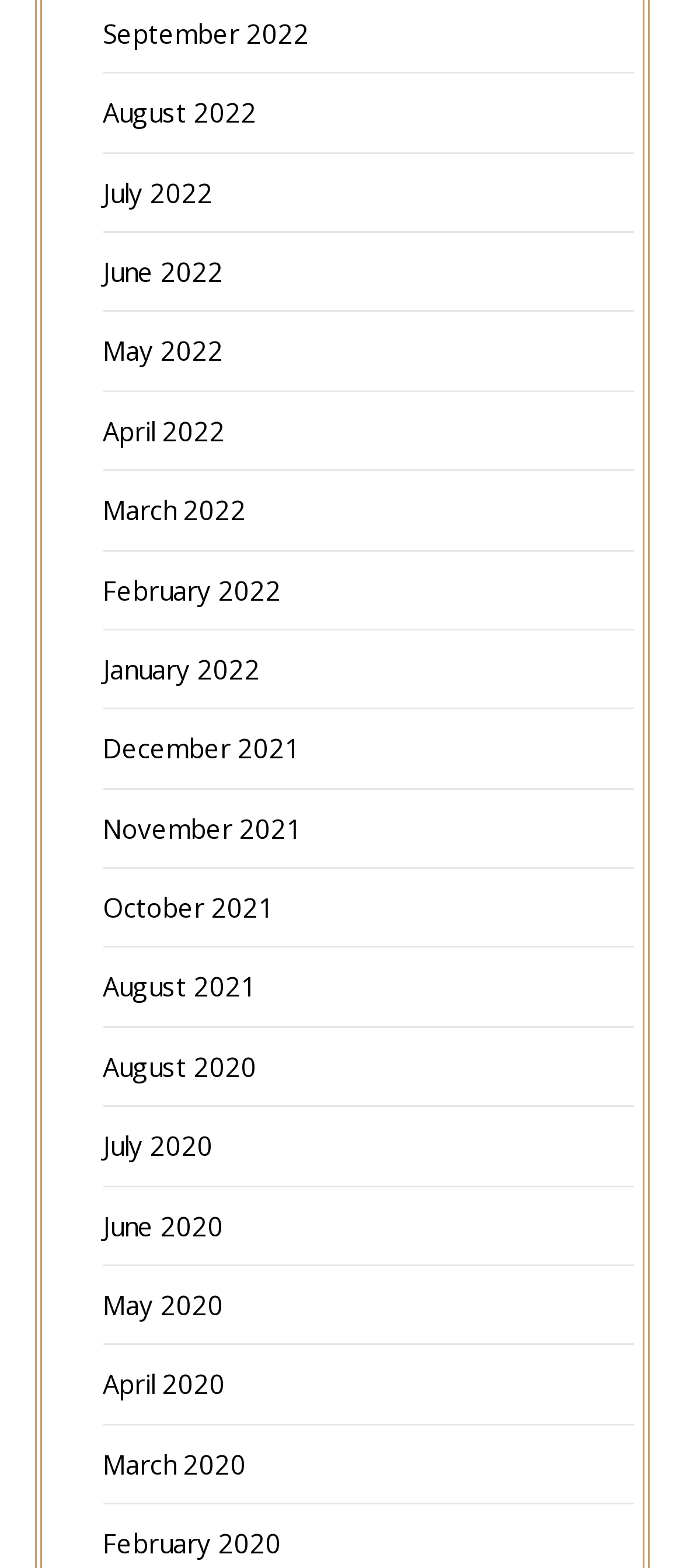Find the bounding box coordinates for the area that must be clicked to perform this action: "check May 2022".

[0.15, 0.213, 0.327, 0.235]